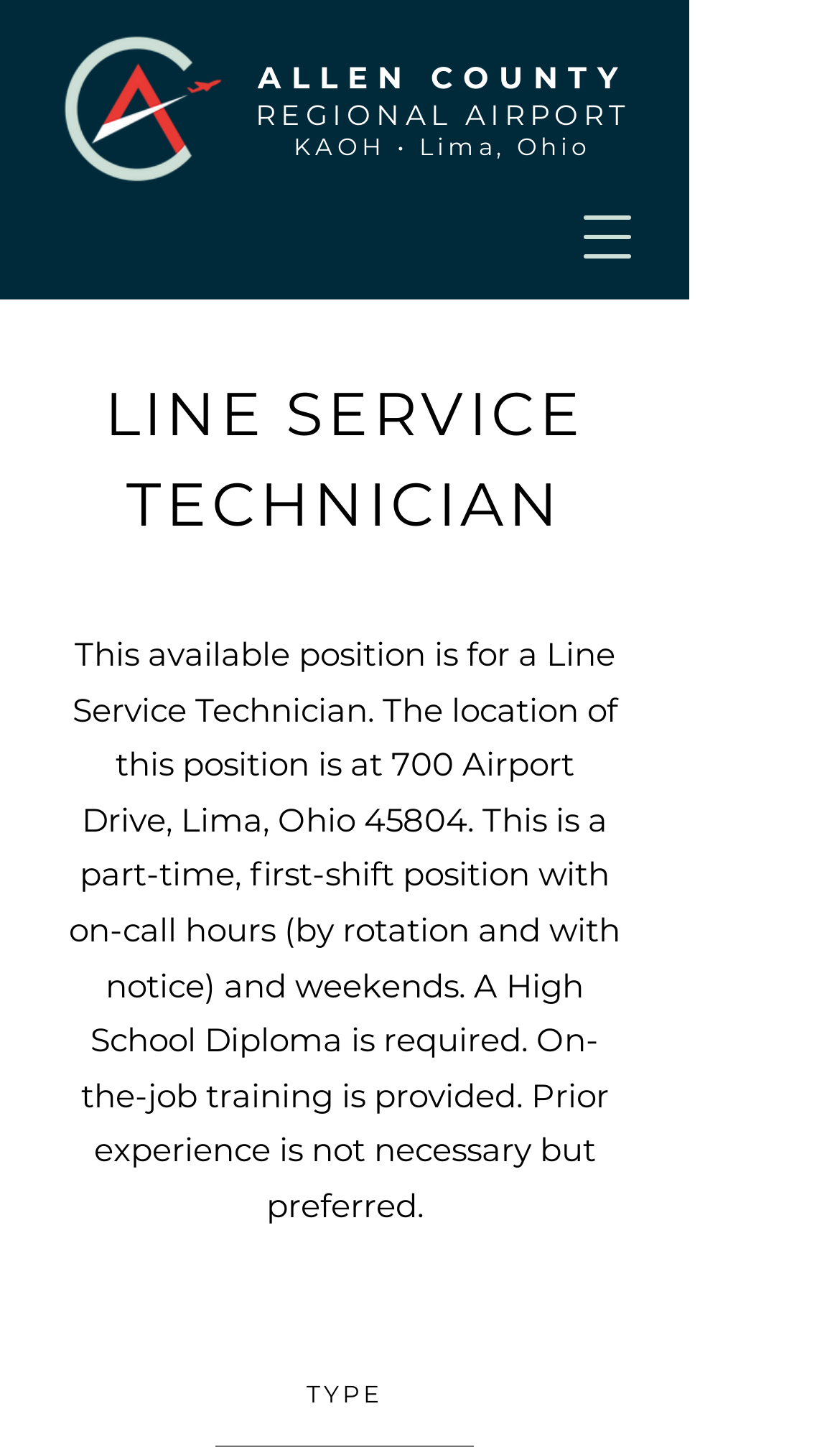What is the location of the Line Service Technician position?
Please utilize the information in the image to give a detailed response to the question.

I found the answer by looking at the StaticText element that describes the position, which mentions 'The location of this position is at 700 Airport Drive, Lima, Ohio 45804.'